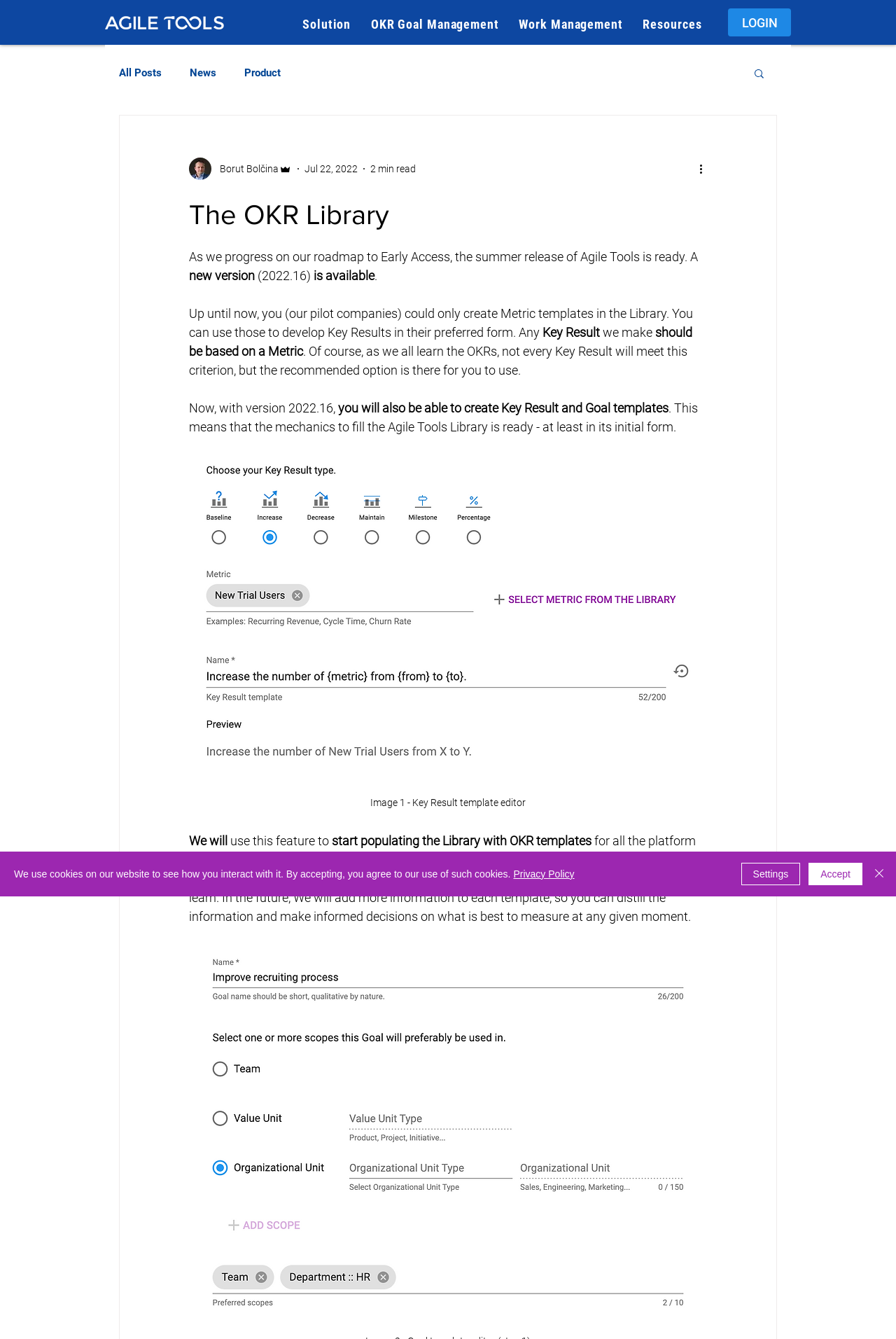For the following element description, predict the bounding box coordinates in the format (top-left x, top-left y, bottom-right x, bottom-right y). All values should be floating point numbers between 0 and 1. Description: Subscribe

None